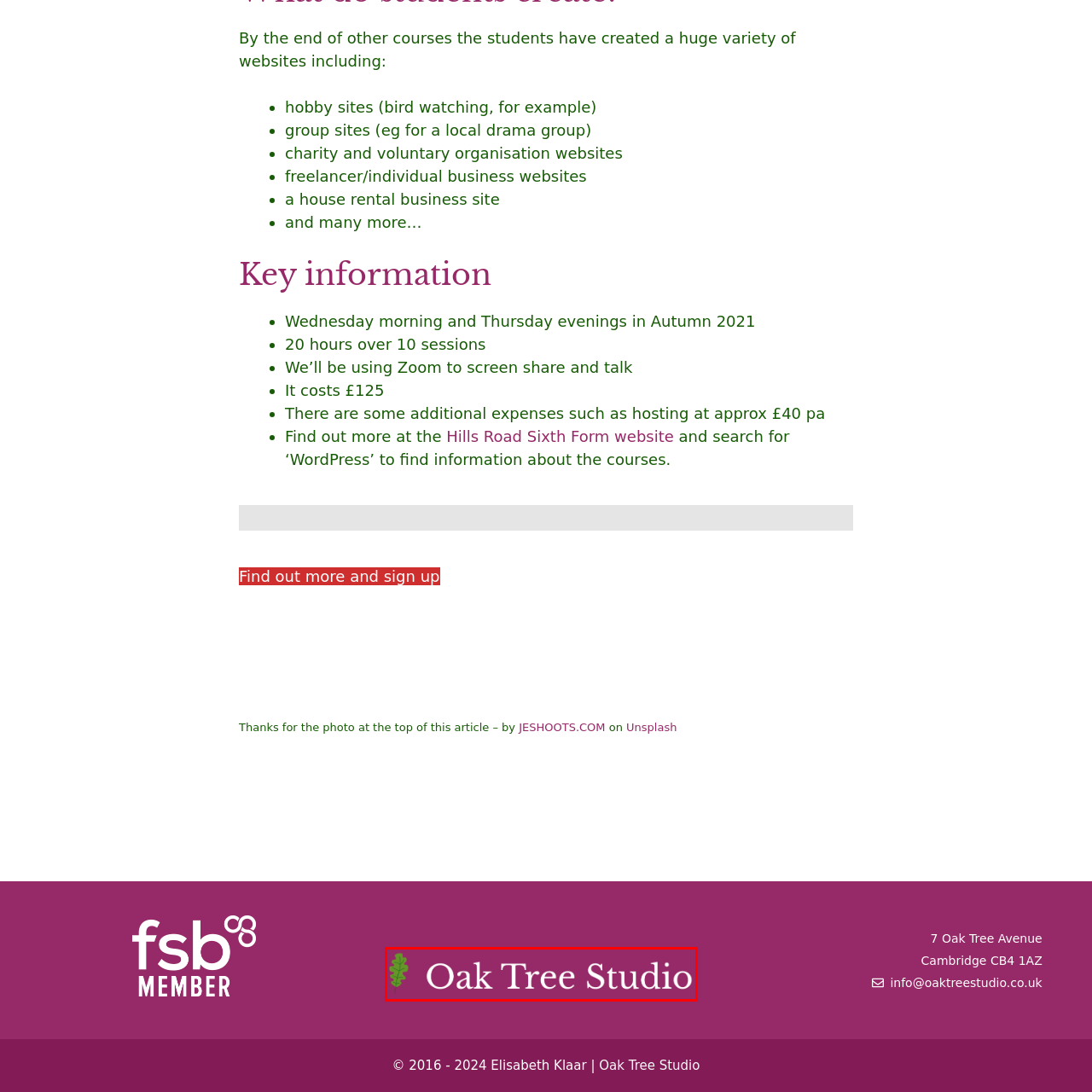What is the shape accompanying the text in the logo?
Observe the image within the red bounding box and give a detailed and thorough answer to the question.

The logo of Oak Tree Studio is characterized by a stylish text design accompanied by an oak leaf graphic, which symbolizes strength and growth.